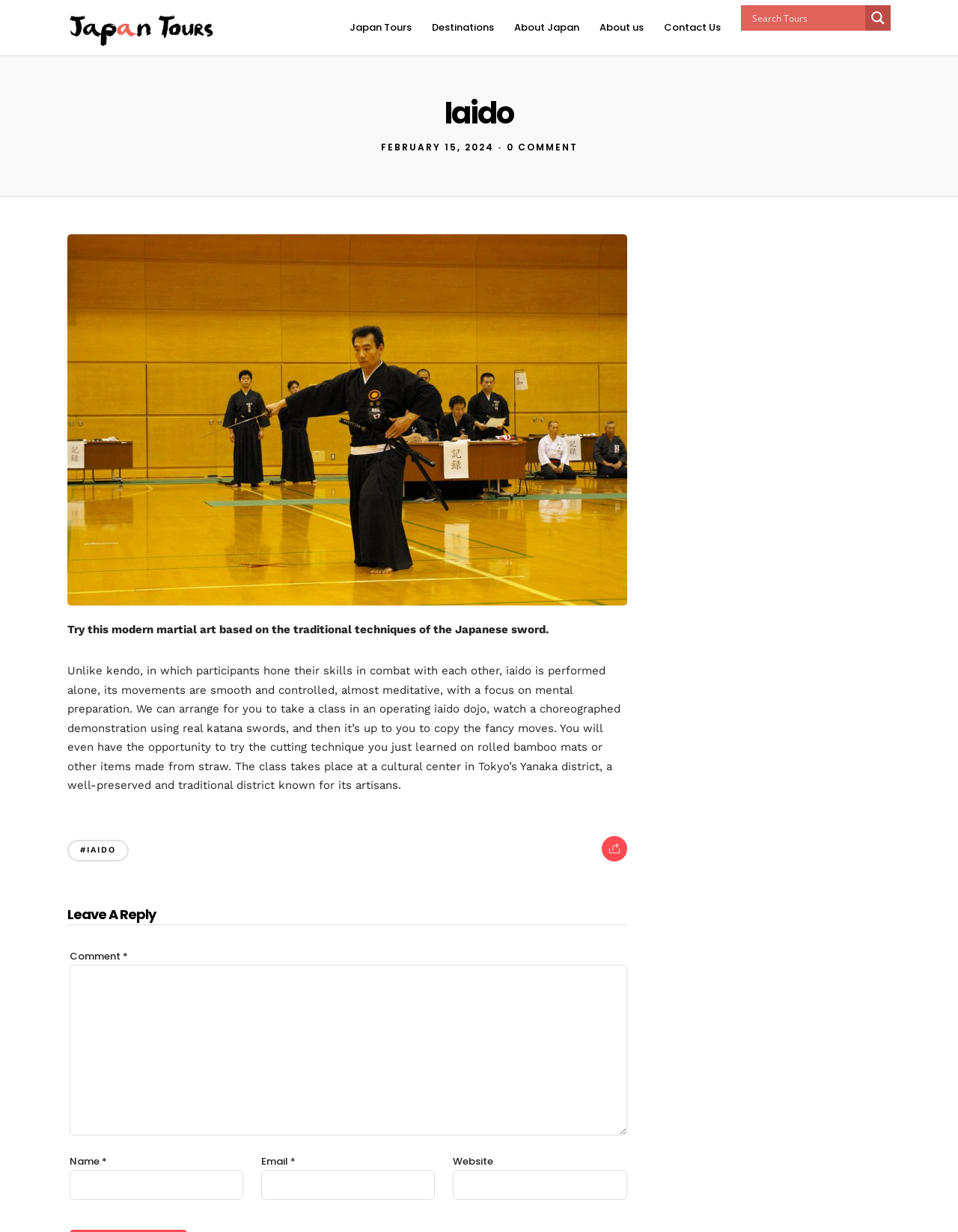How many links are there in the top navigation menu?
Based on the screenshot, give a detailed explanation to answer the question.

The top navigation menu contains links to 'Japan Tours', 'Small Group Tours', 'Private Tours', 'Regular Tours Japan', 'Daily Tours in Japan', 'Japan Cruises', 'Self Guide Tours', 'Specialized Tours', and 'JAPAN RAIL PASS', which makes a total of 9 links.